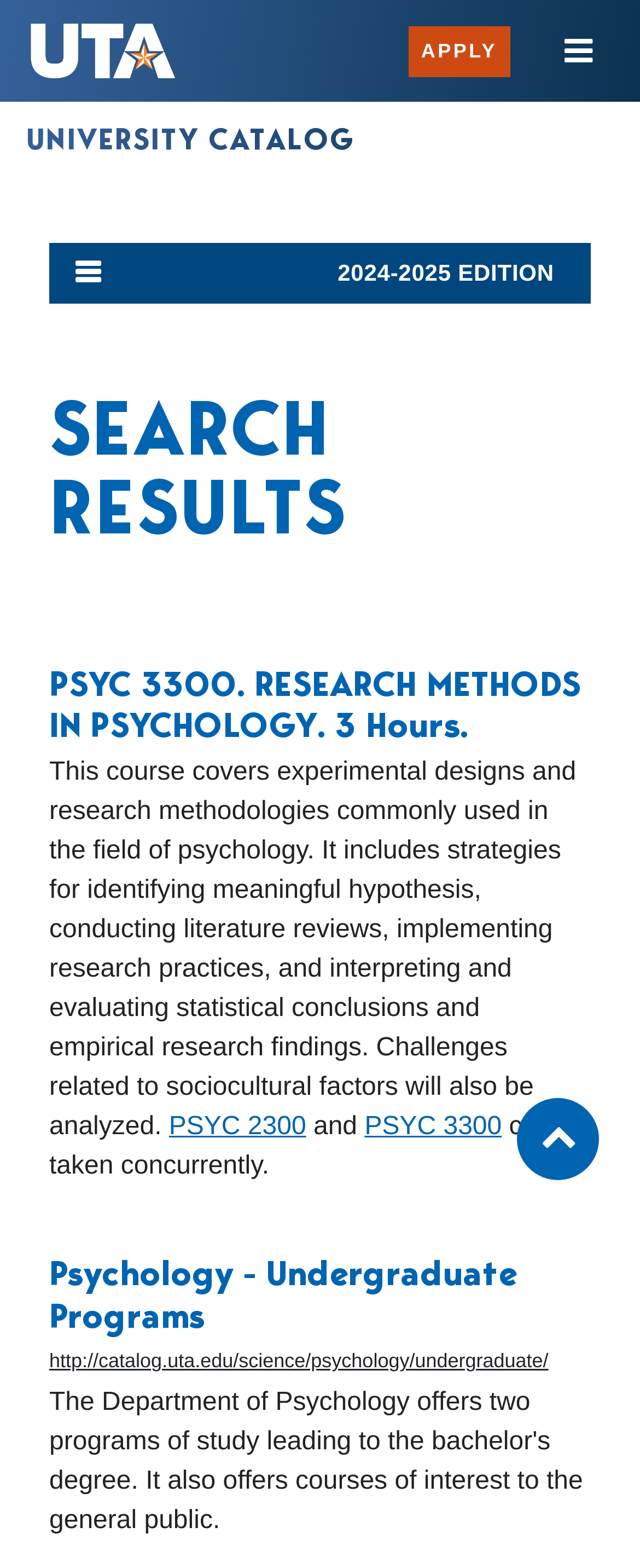What is the name of the undergraduate program?
Based on the screenshot, give a detailed explanation to answer the question.

I determined the answer by looking at the heading element with the text 'Psychology - Undergraduate Programs' which is likely to be the name of the undergraduate program.